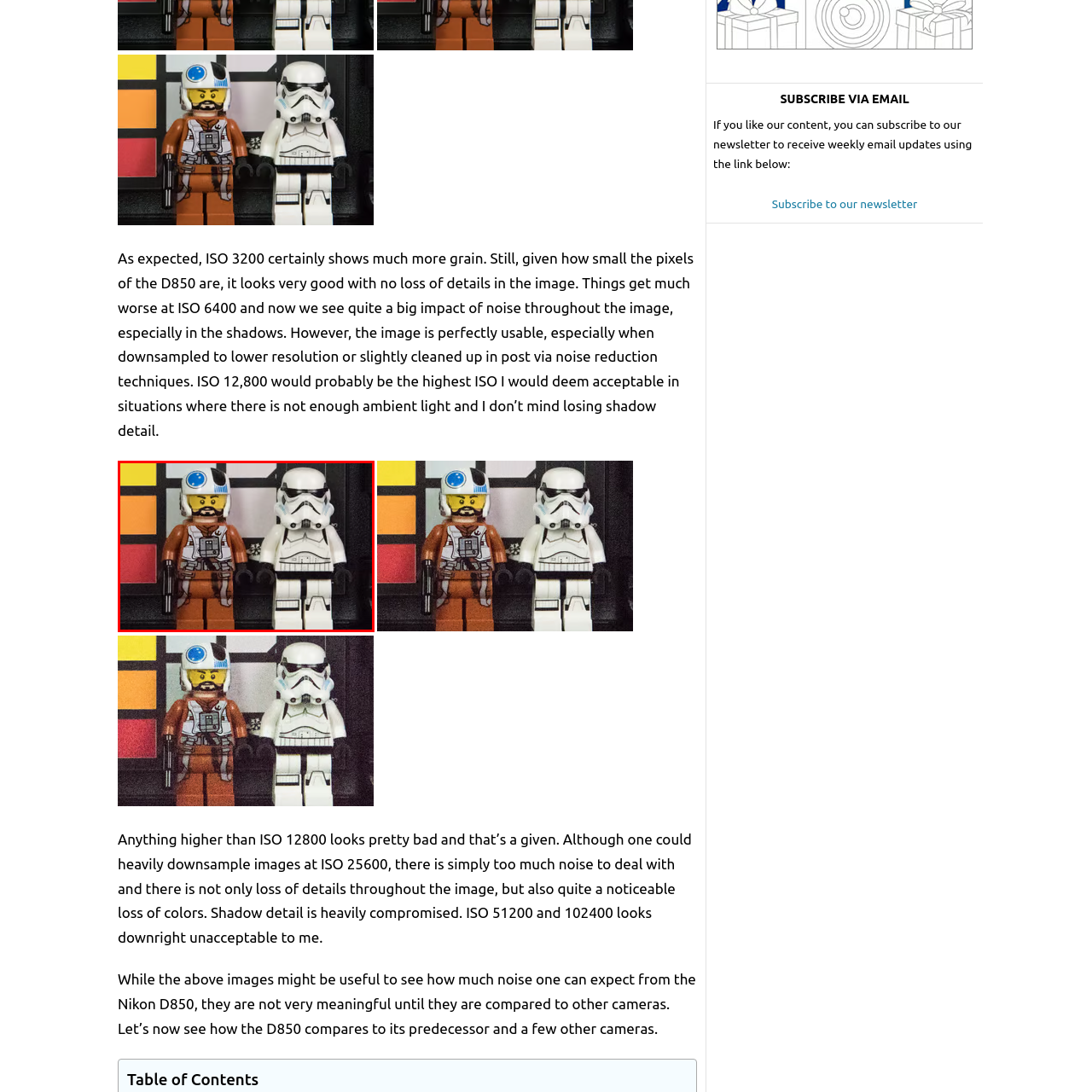What is the purpose of the colorful grid behind the minifigures?
Observe the part of the image inside the red bounding box and answer the question concisely with one word or a short phrase.

To provide a vibrant backdrop